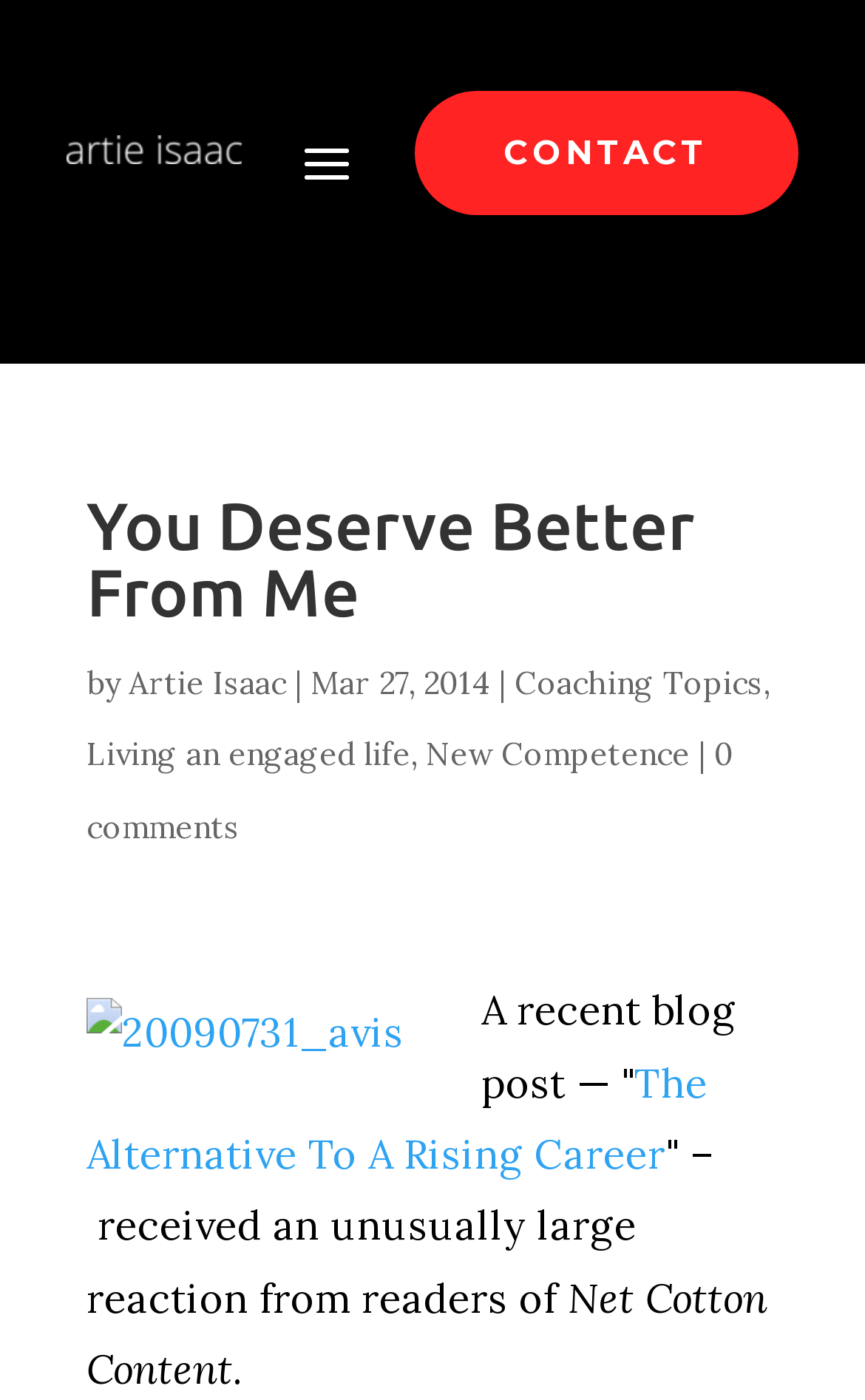What is the primary heading on this webpage?

You Deserve Better From Me